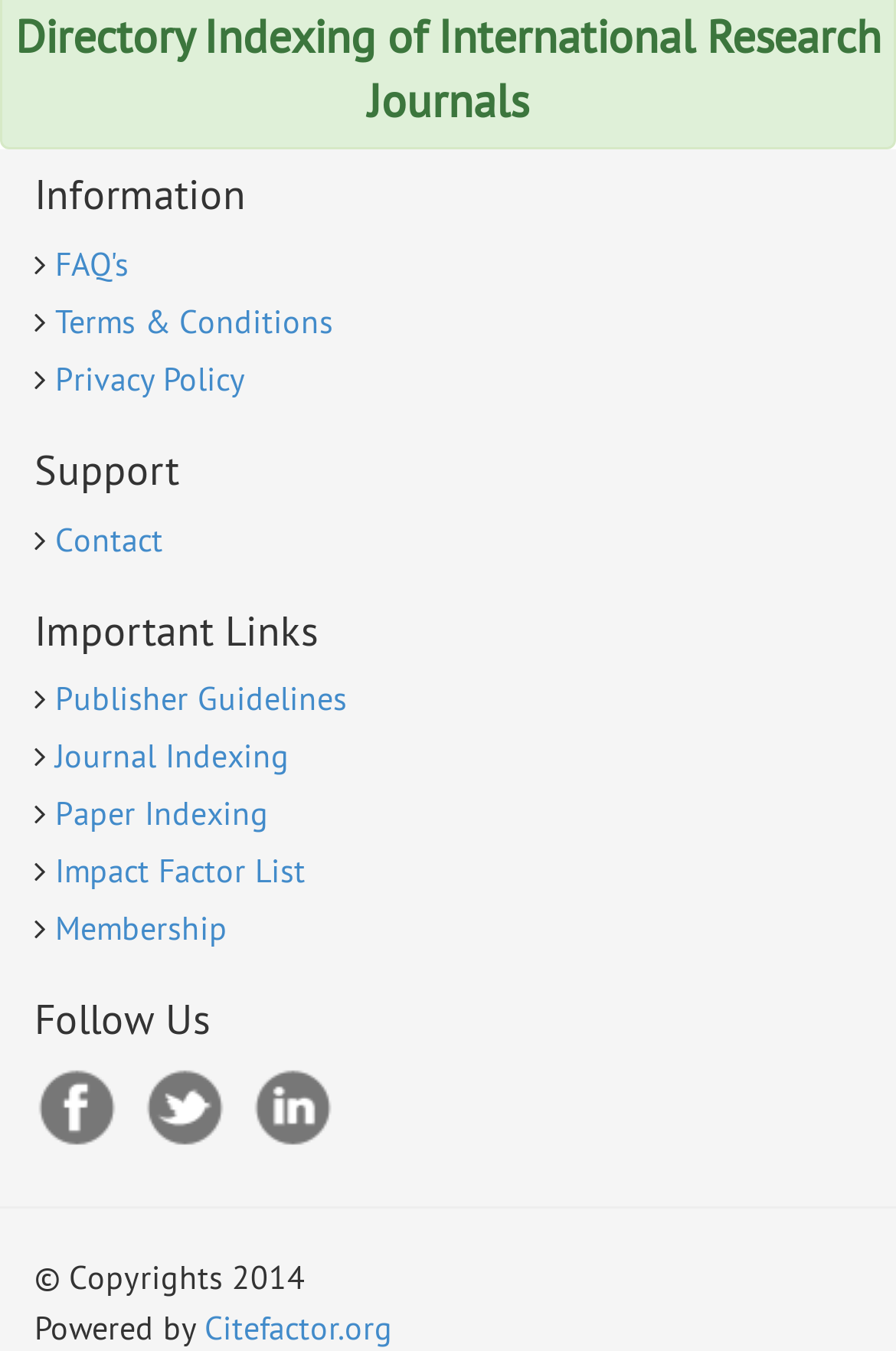What is the last link under the 'Important Links' heading?
Please answer using one word or phrase, based on the screenshot.

Membership